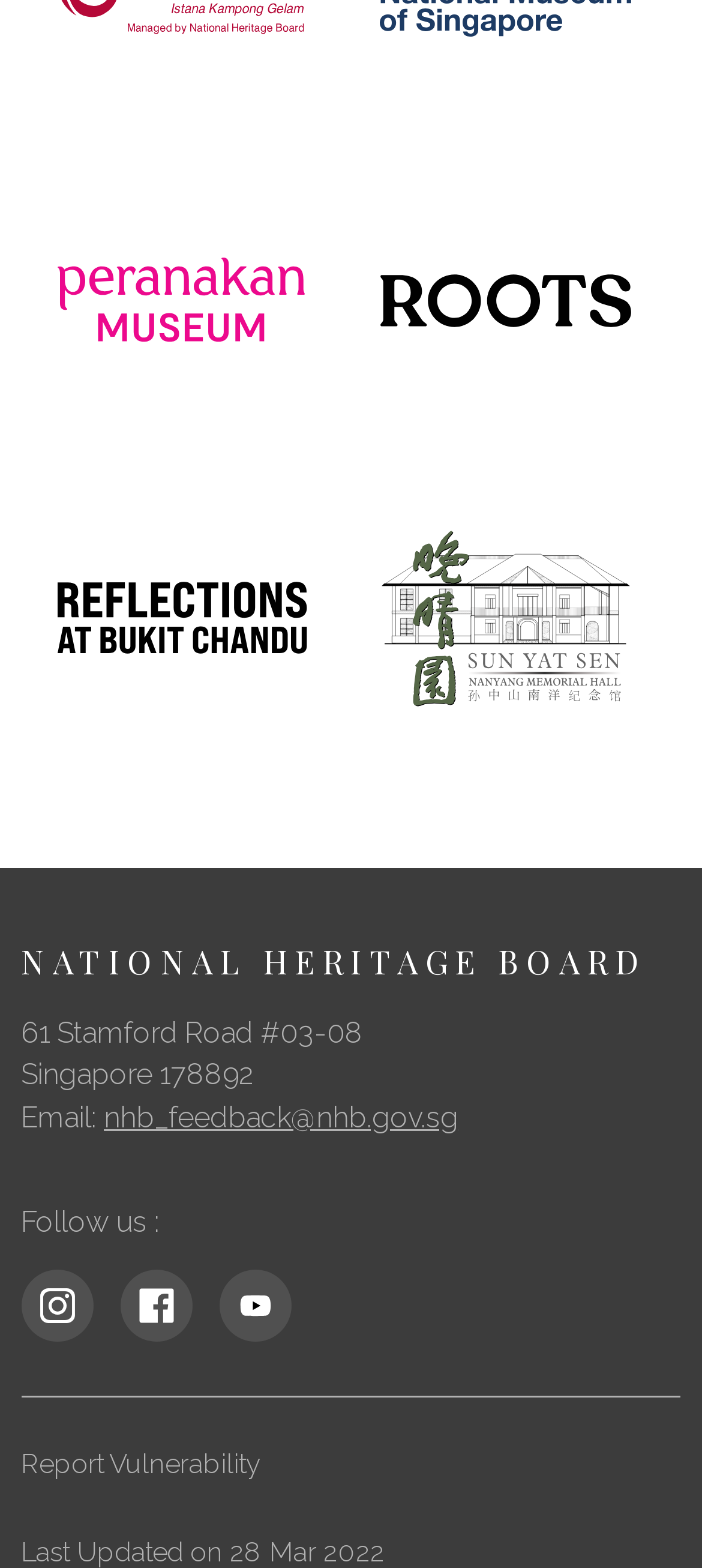Determine the bounding box for the described HTML element: "alt="YouTube"". Ensure the coordinates are four float numbers between 0 and 1 in the format [left, top, right, bottom].

[0.338, 0.827, 0.389, 0.849]